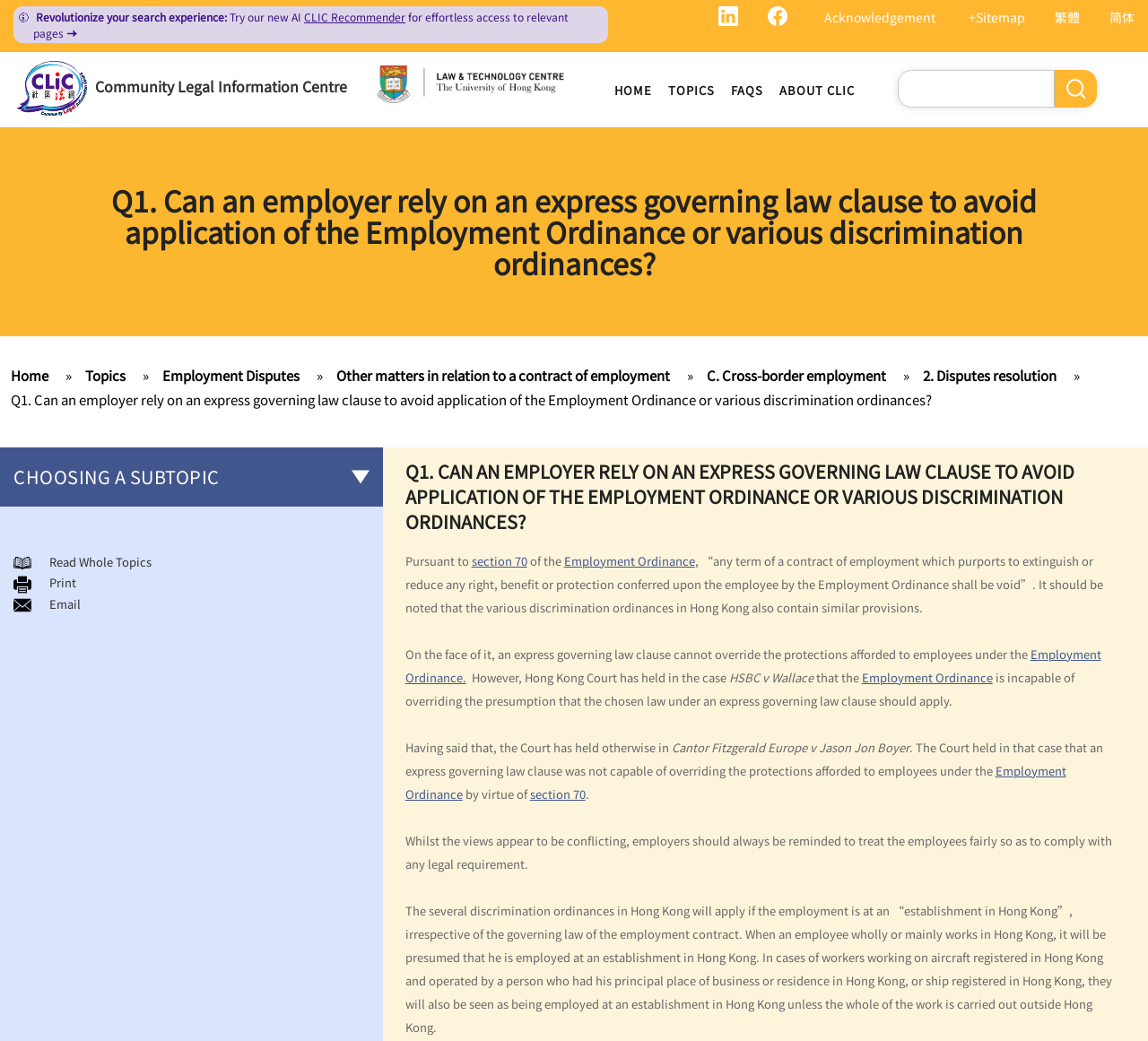Identify the coordinates of the bounding box for the element that must be clicked to accomplish the instruction: "Search for something".

[0.782, 0.067, 0.956, 0.103]